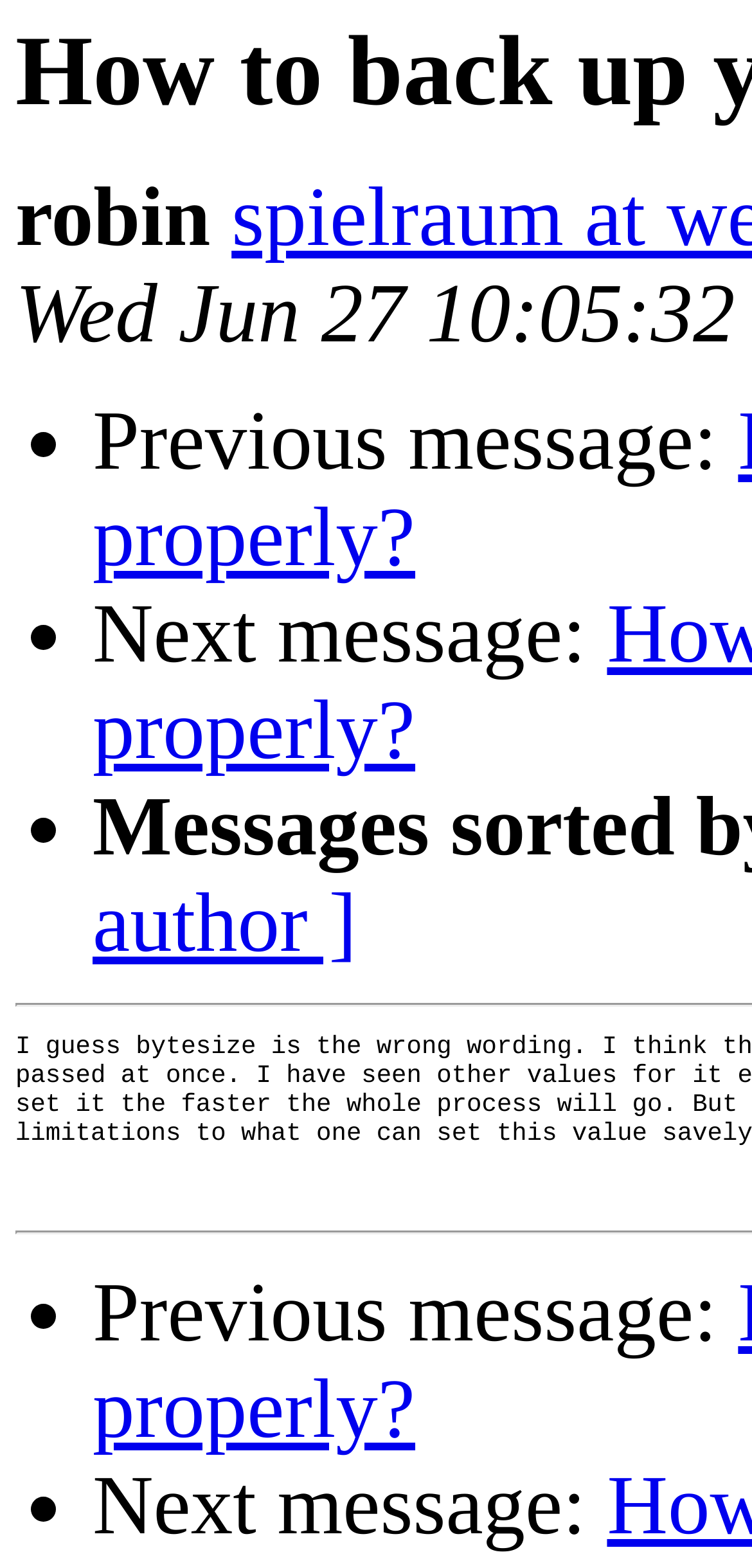How many navigation links are there?
Can you give a detailed and elaborate answer to the question?

There are four navigation links on the webpage, which are 'Previous message:' and 'Next message:' that appear twice. These links are indicated by the list marker '•' and the corresponding static text elements.